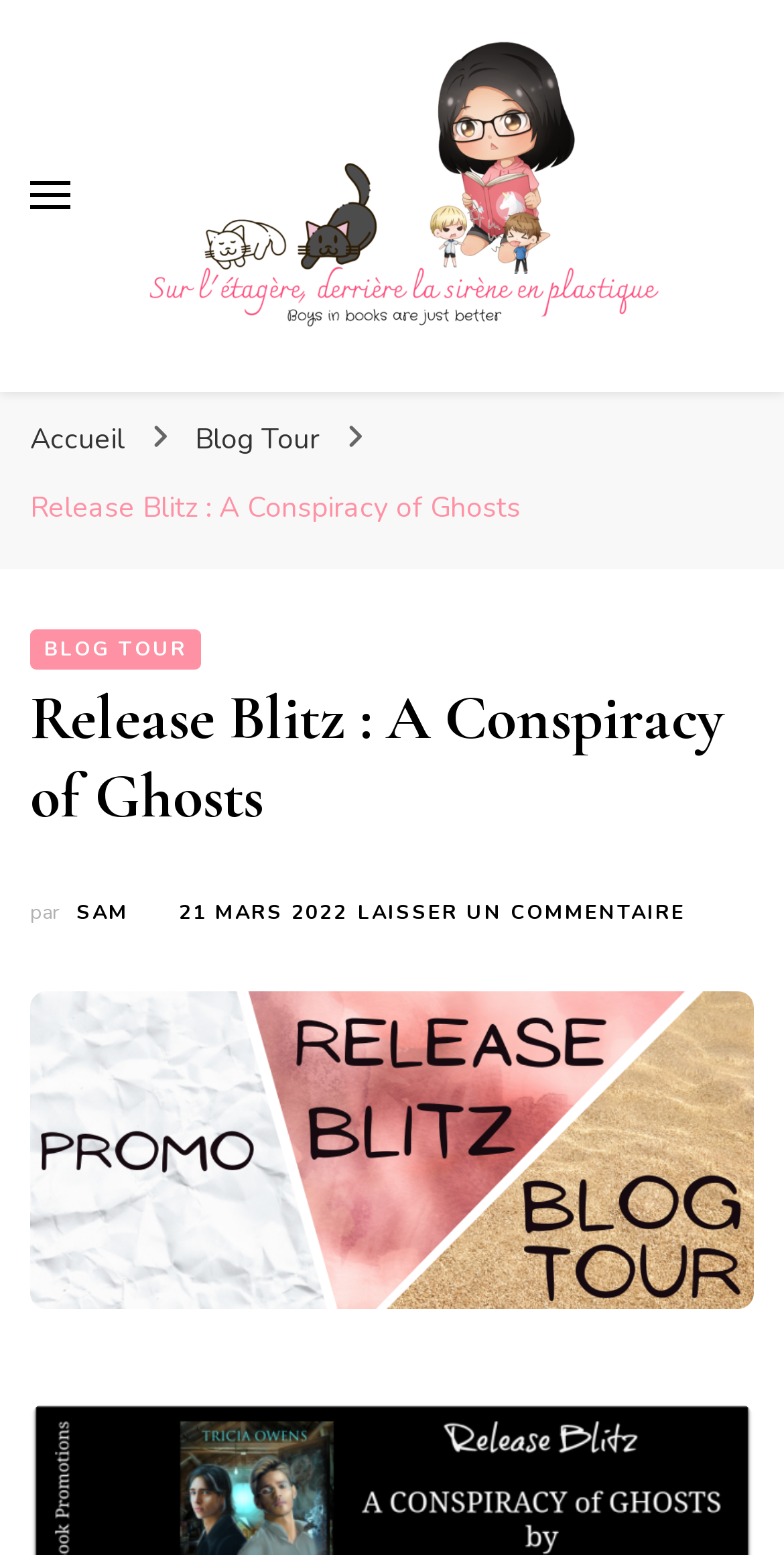Locate the bounding box coordinates of the area to click to fulfill this instruction: "Click on 'Release Blitz : A Conspiracy of Ghosts'". The bounding box should be presented as four float numbers between 0 and 1, in the order [left, top, right, bottom].

[0.038, 0.314, 0.664, 0.338]